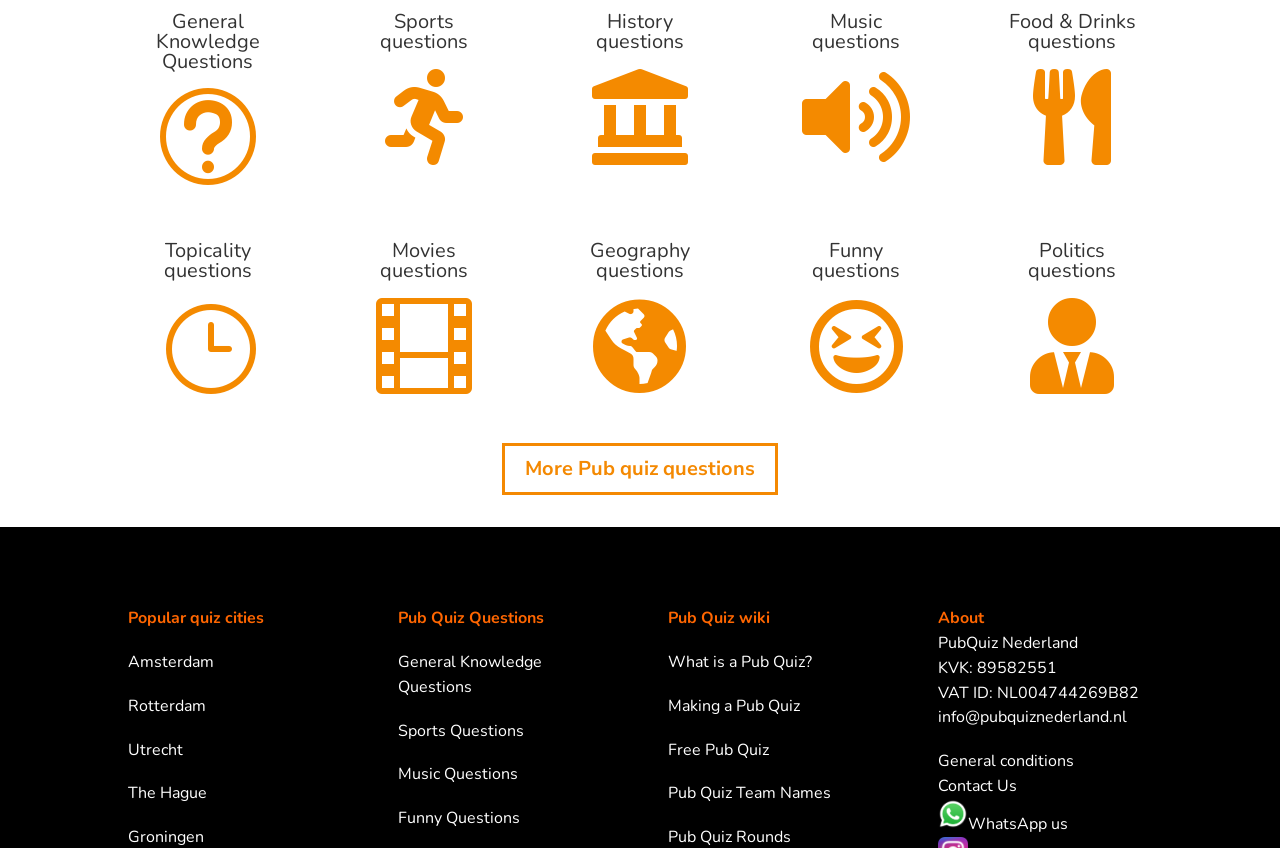Utilize the details in the image to give a detailed response to the question: How many cities are listed under 'Popular quiz cities'?

The webpage has a section titled 'Popular quiz cities' which lists four cities: Amsterdam, Rotterdam, Utrecht, and The Hague.